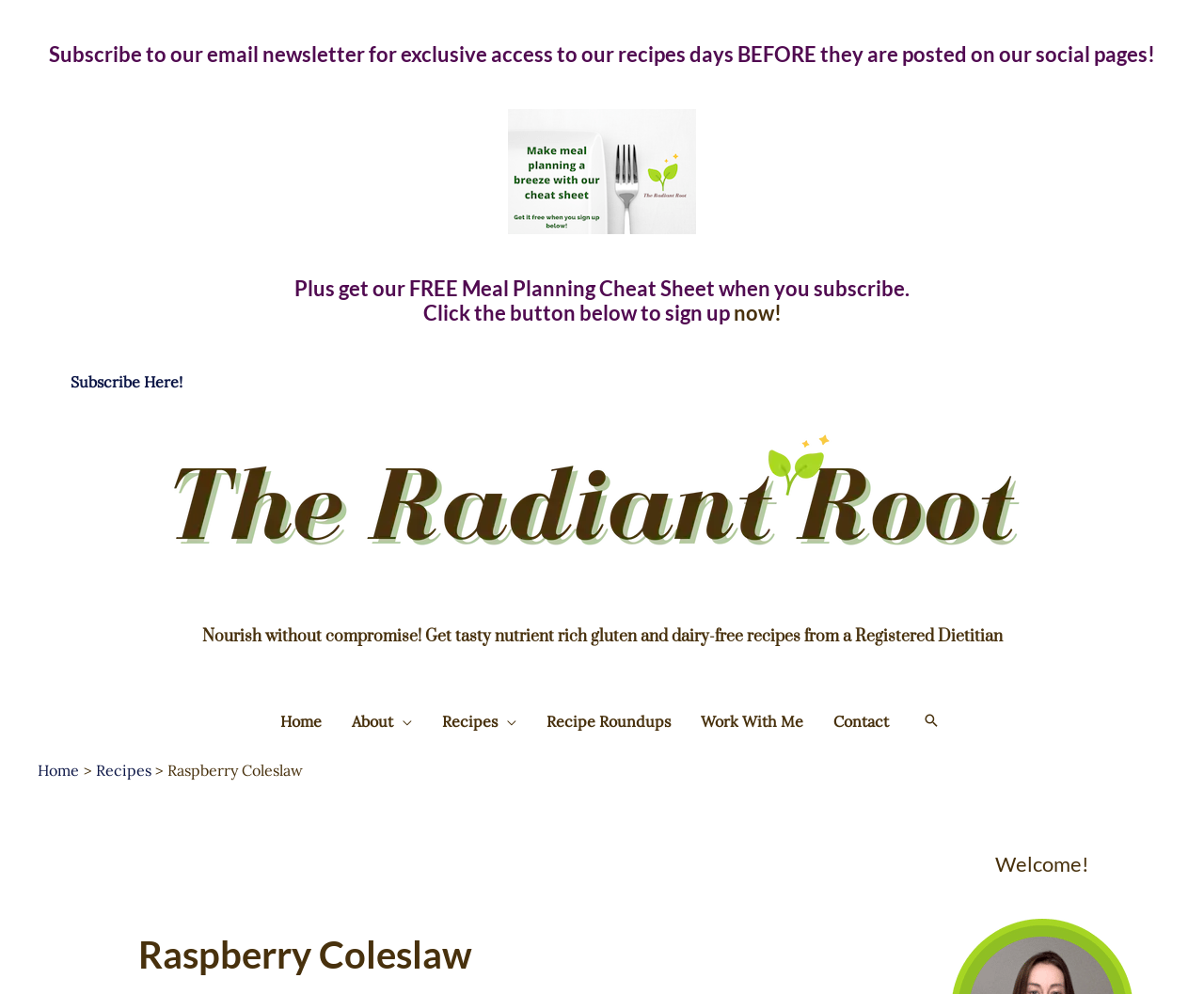Locate the bounding box coordinates of the element's region that should be clicked to carry out the following instruction: "Subscribe to the email newsletter". The coordinates need to be four float numbers between 0 and 1, i.e., [left, top, right, bottom].

[0.041, 0.362, 0.17, 0.405]